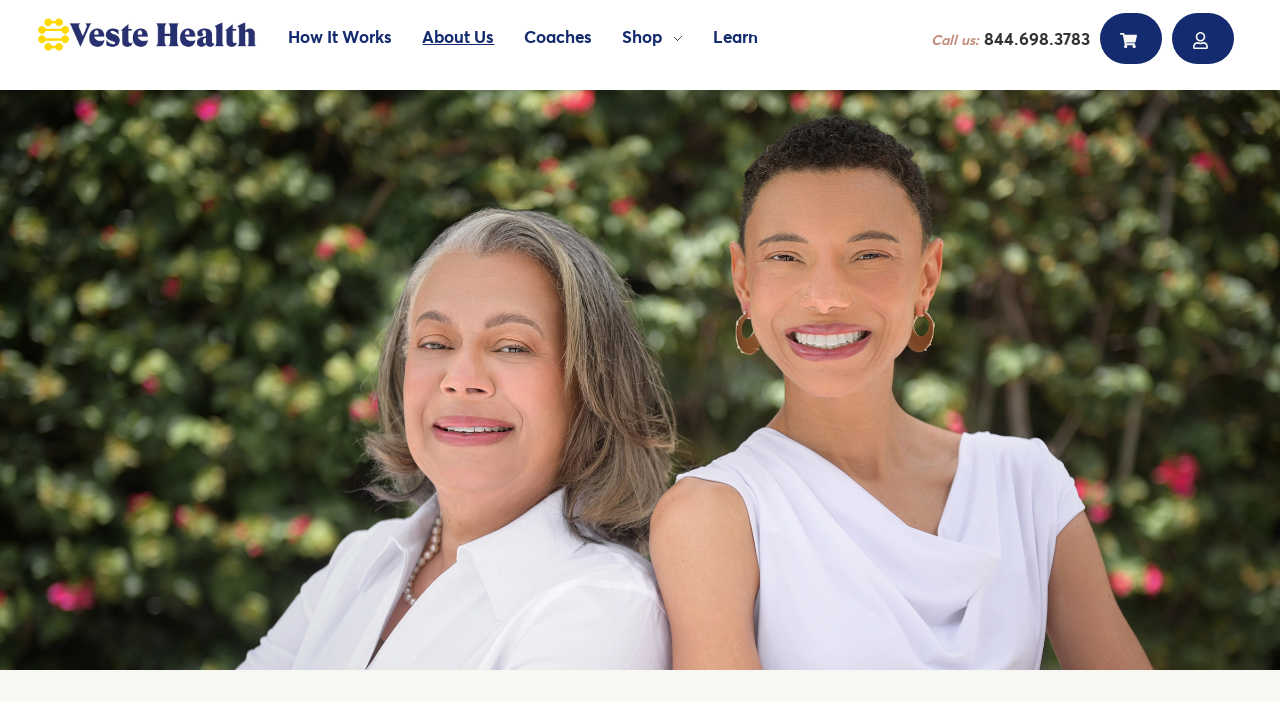Extract the main heading text from the webpage.

ABOUT VESTE HEALTH